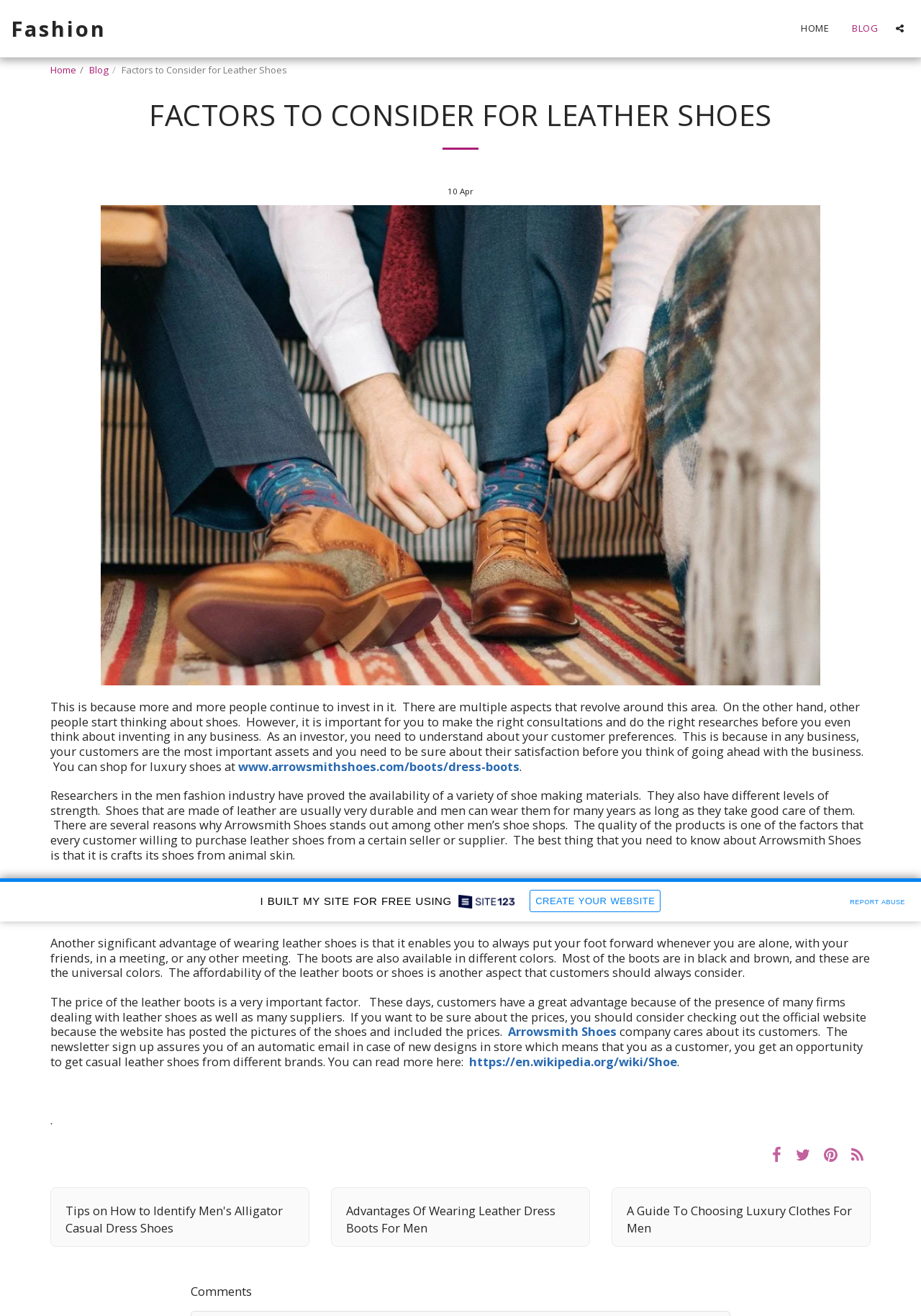Please determine the bounding box coordinates for the element that should be clicked to follow these instructions: "Check out the article on How to Identify Men's Alligator Casual Dress Shoes".

[0.071, 0.914, 0.32, 0.939]